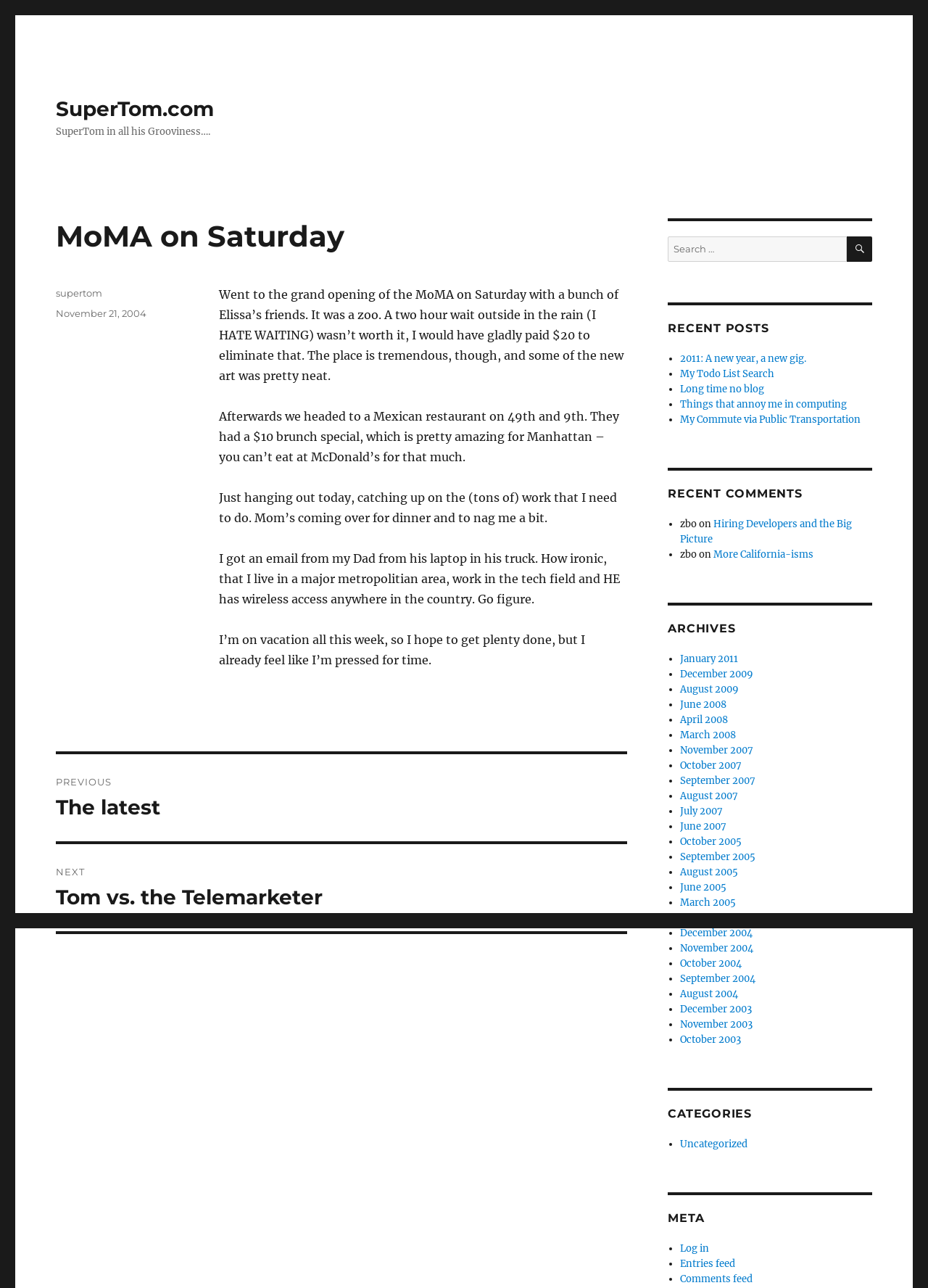What is the title of the post?
Use the screenshot to answer the question with a single word or phrase.

MoMA on Saturday